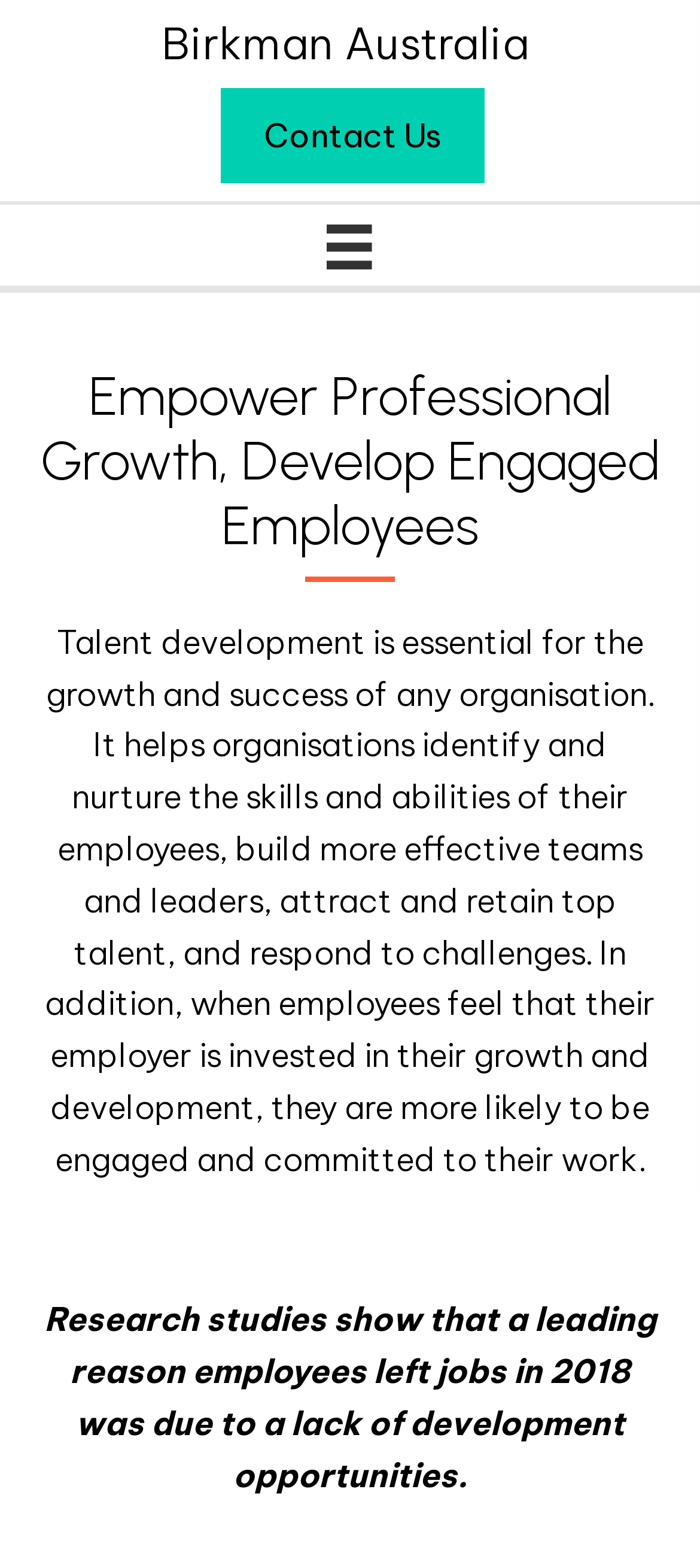Please extract the primary headline from the webpage.

Empower Professional Growth, Develop Engaged Employees